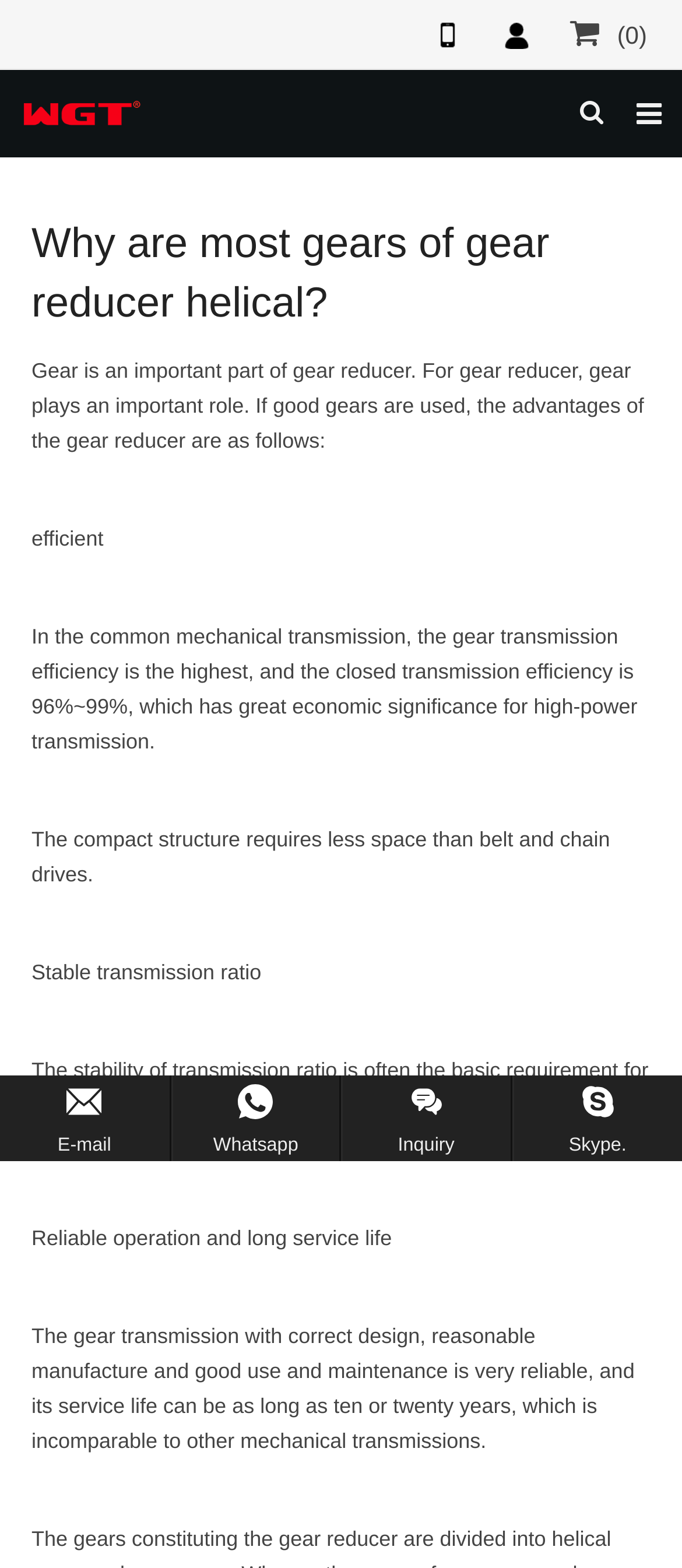Produce an elaborate caption capturing the essence of the webpage.

This webpage appears to be a blog post or article discussing the importance of gears in gear reducers. At the top of the page, there is a navigation menu with links to various sections of the website, including "HOME", "ABOUT US", "PRODUCTS", "NEWS", and more. 

To the right of the navigation menu, there is a company logo, which is an image of "China WeiGao Transmission Machinery Co., Ltd.". Below the logo, there are several social media links, including "Member Login", a menu icon, and a notification icon.

The main content of the page is divided into sections, starting with a heading that repeats the title "Why are most gears of gear reducer helical?". The first section of text explains the importance of gears in gear reducers, highlighting their advantages, including efficiency, compact structure, stable transmission ratio, and reliable operation.

The text is organized into paragraphs, with each paragraph discussing a specific advantage of gears. There are no images in the main content area, but there are several links to other pages or sections of the website scattered throughout the text.

At the bottom of the page, there is a section with contact information, including links to "E-mail", "Whatsapp", "Inquiry", and "Skype". Each of these links has a corresponding icon image. Below the contact information, there is a heading that reads "Inquiry Us Now!".